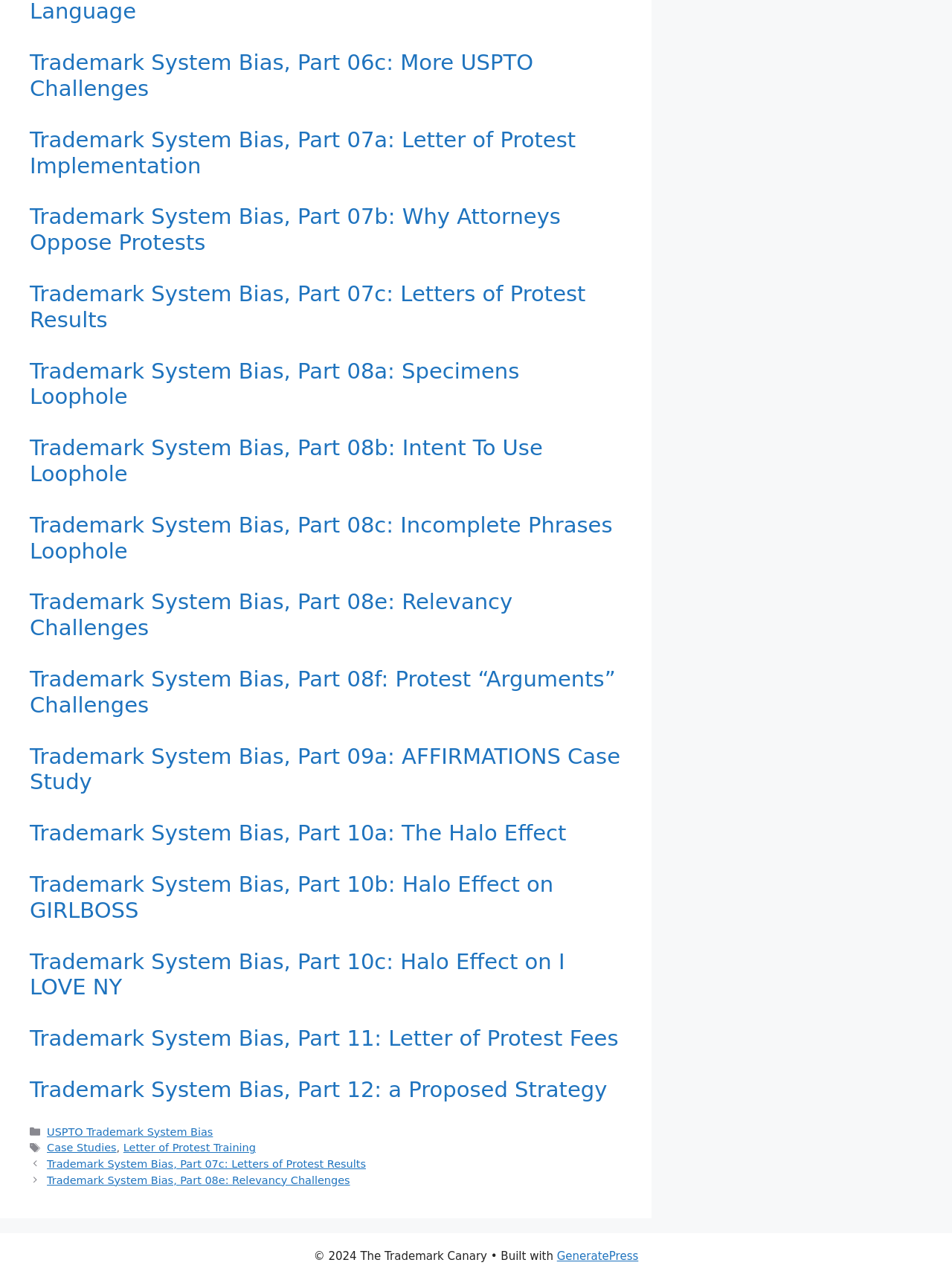Please provide the bounding box coordinate of the region that matches the element description: GeneratePress. Coordinates should be in the format (top-left x, top-left y, bottom-right x, bottom-right y) and all values should be between 0 and 1.

[0.585, 0.976, 0.671, 0.987]